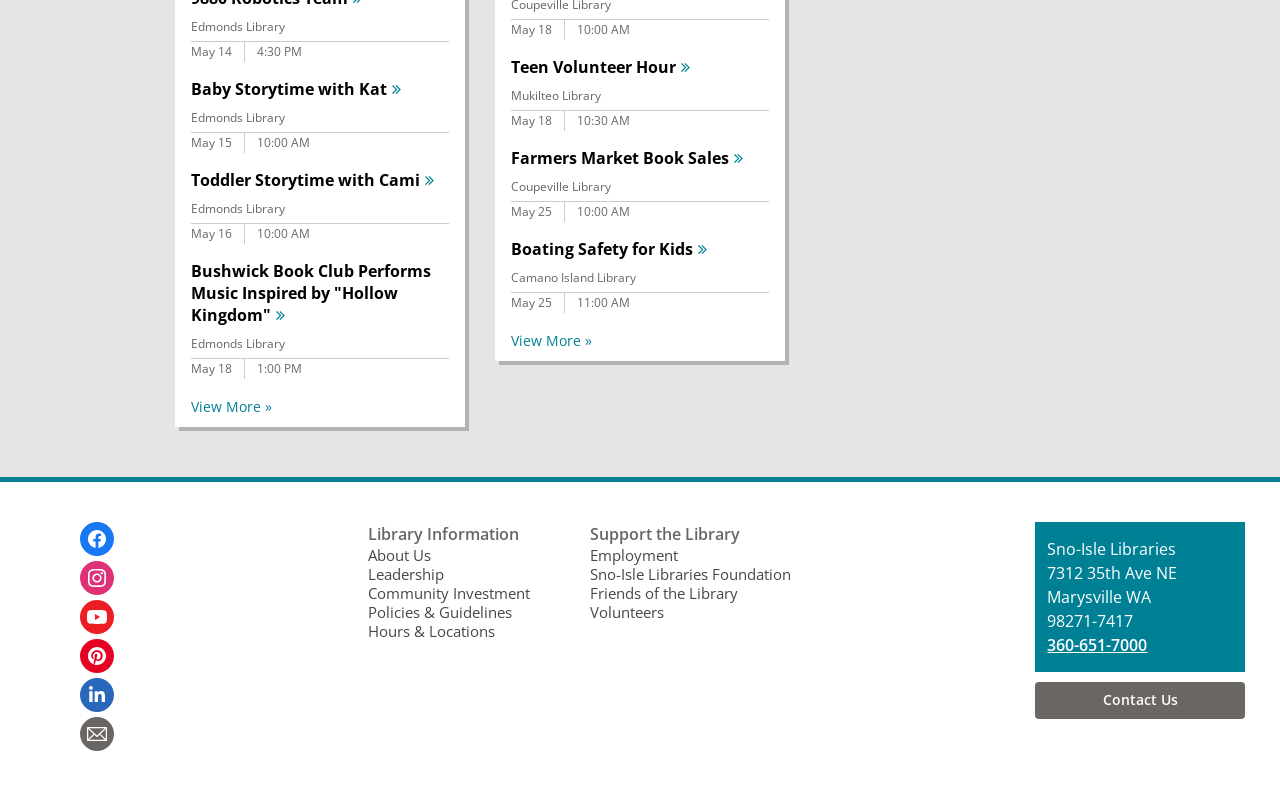Which library is hosting the Toddler Storytime with Cami event?
Could you answer the question in a detailed manner, providing as much information as possible?

I found the answer by looking at the event listing under the 'Toddler Storytime with Cami' heading, where it says 'Edmonds Library'.